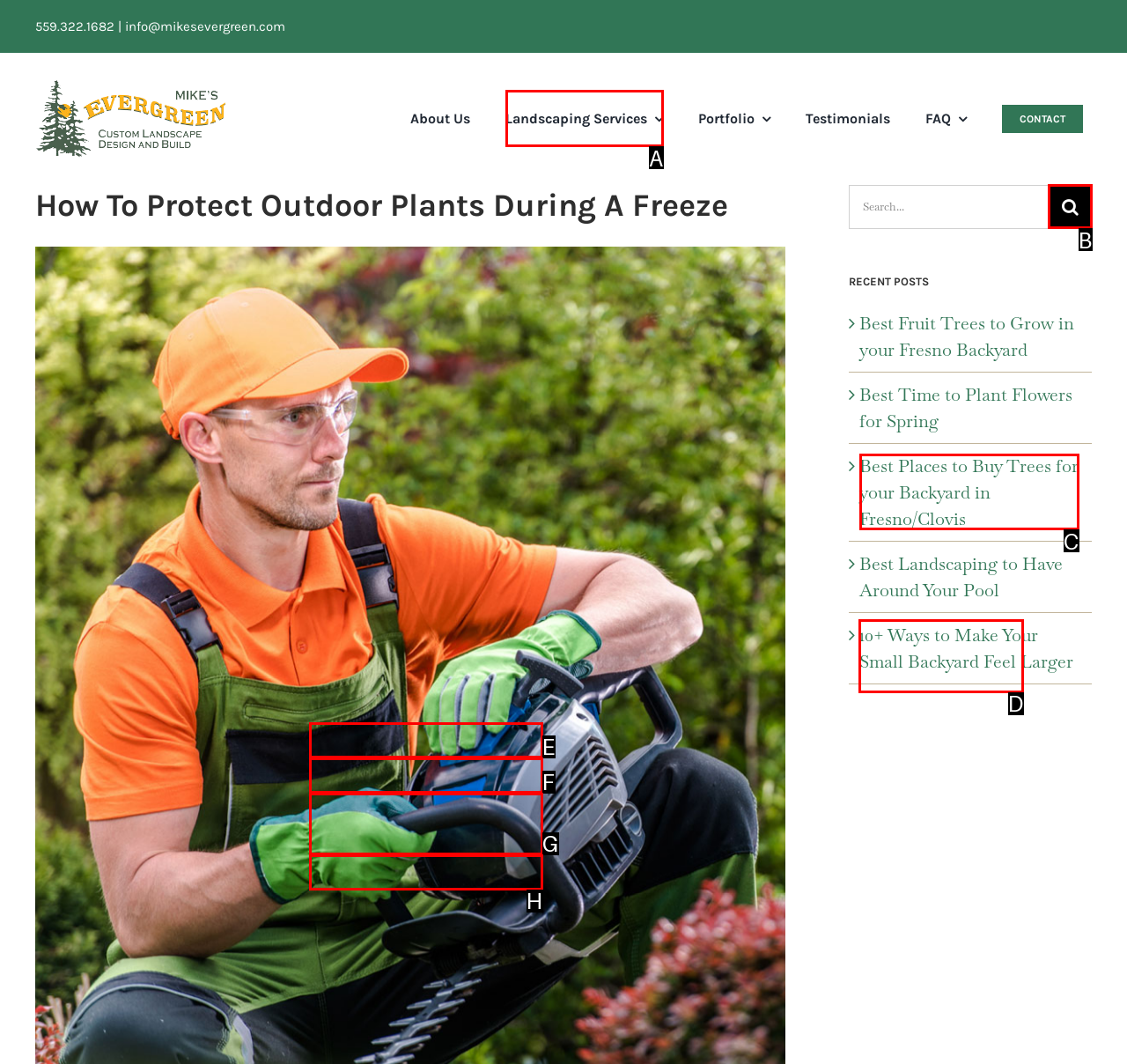Select the correct option from the given choices to perform this task: Contact Mike's Evergreen Inc. Provide the letter of that option.

D